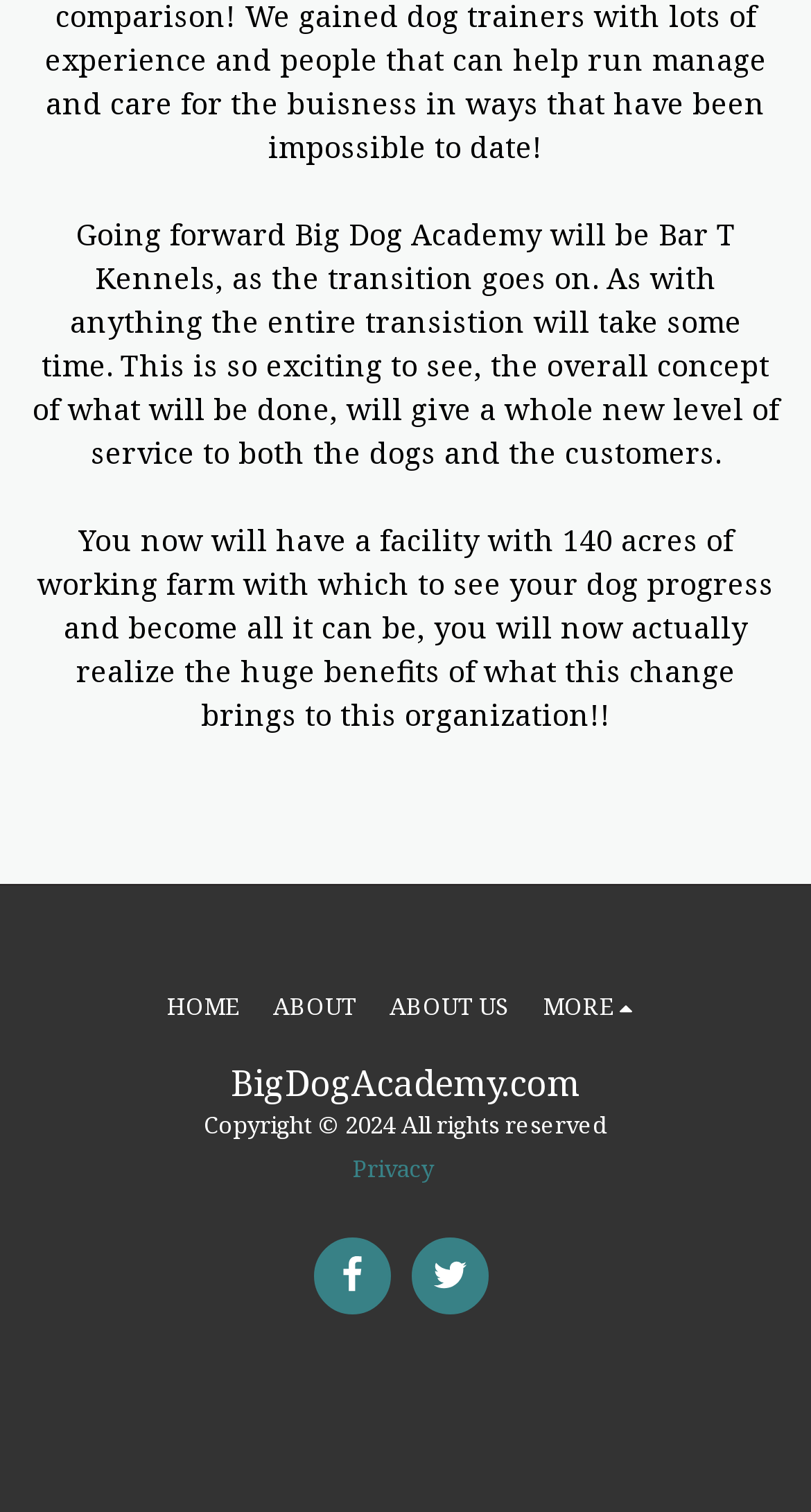How many main navigation links are there on the webpage?
Based on the screenshot, respond with a single word or phrase.

4